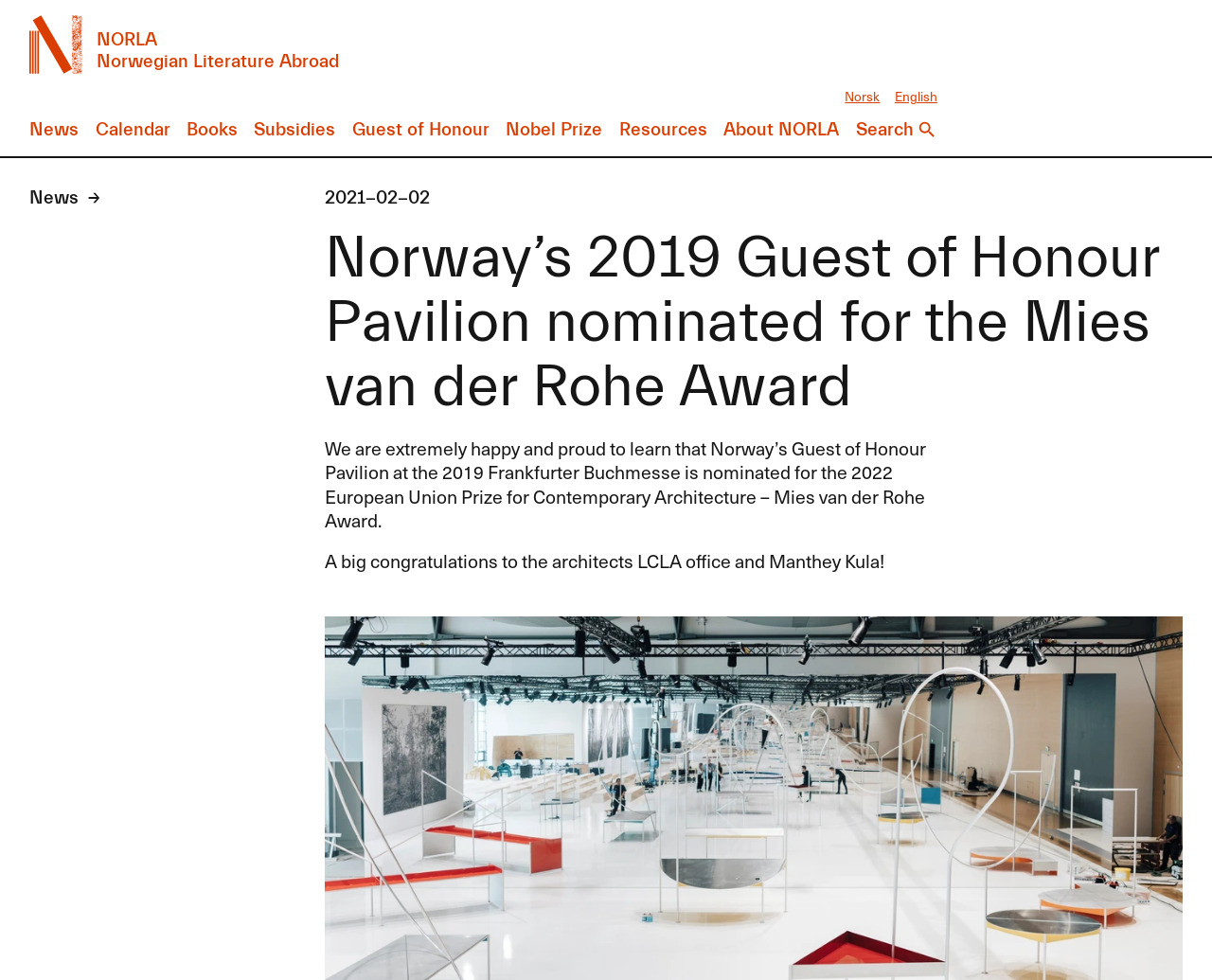Highlight the bounding box of the UI element that corresponds to this description: "Calendar".

None